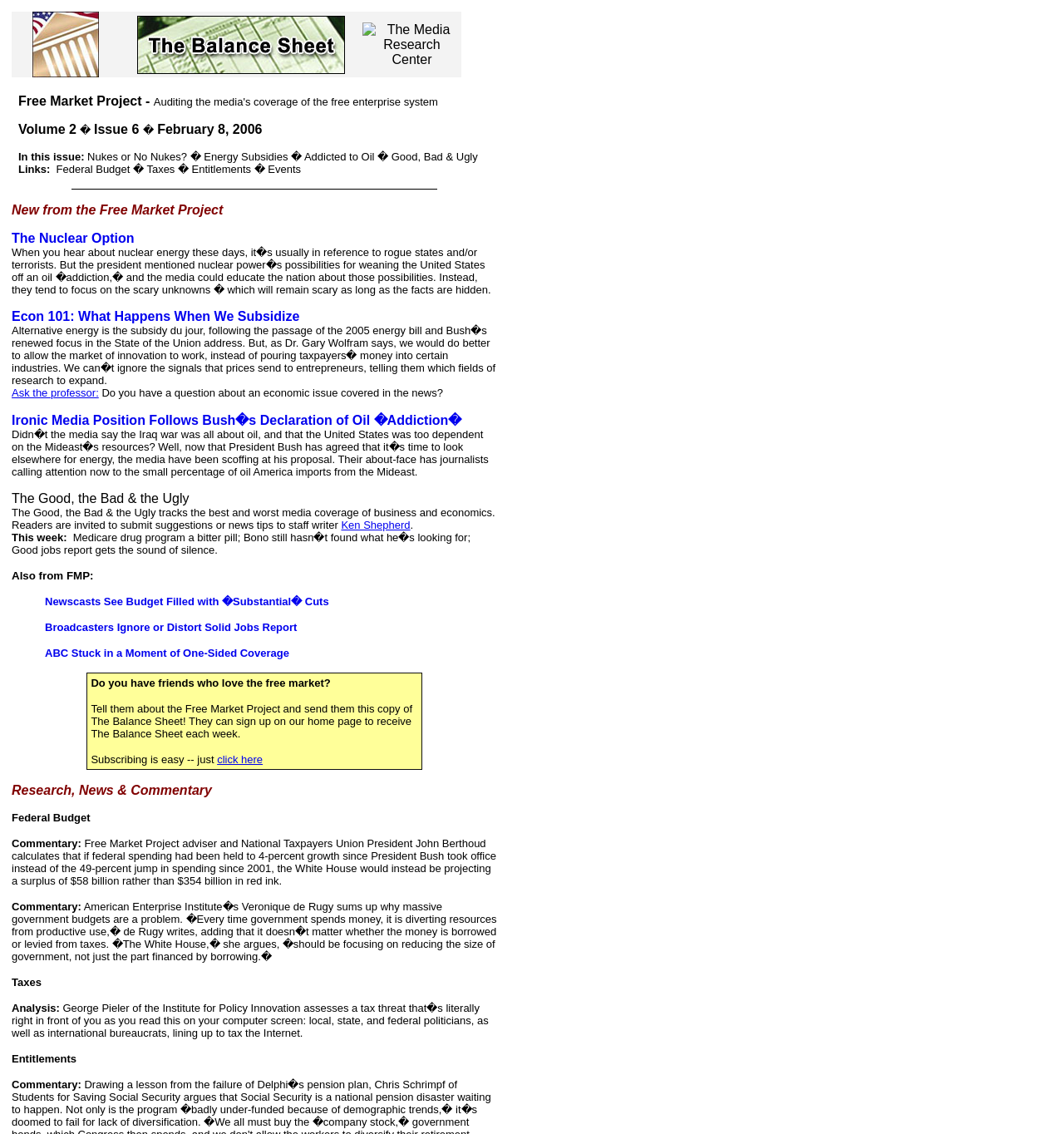What is the purpose of the 'Ask the professor' section?
Carefully examine the image and provide a detailed answer to the question.

The 'Ask the professor' section is a link on the webpage, and its purpose is to allow users to ask questions about economic issues covered in the news. The text surrounding the link says 'Do you have a question about an economic issue covered in the news?'.